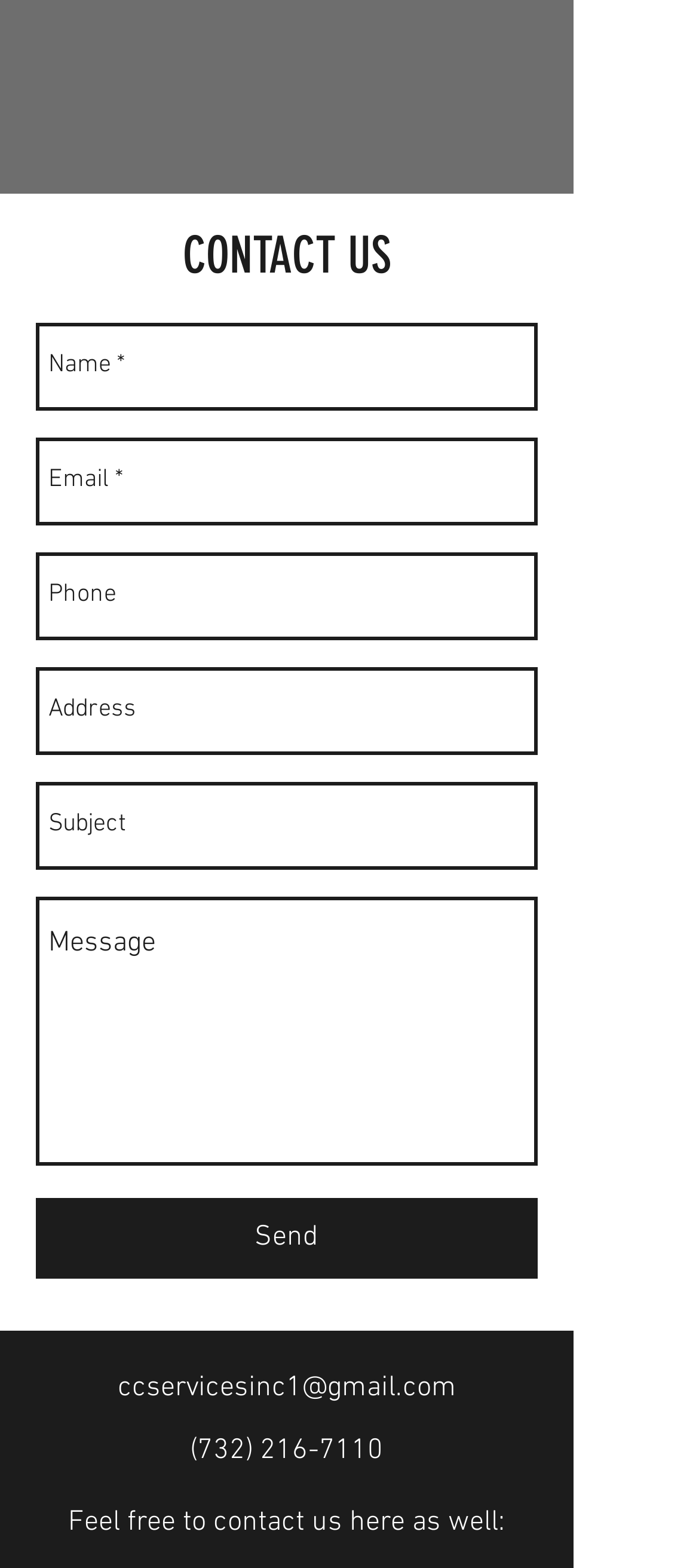Specify the bounding box coordinates of the area to click in order to follow the given instruction: "Type your email."

[0.051, 0.279, 0.769, 0.335]